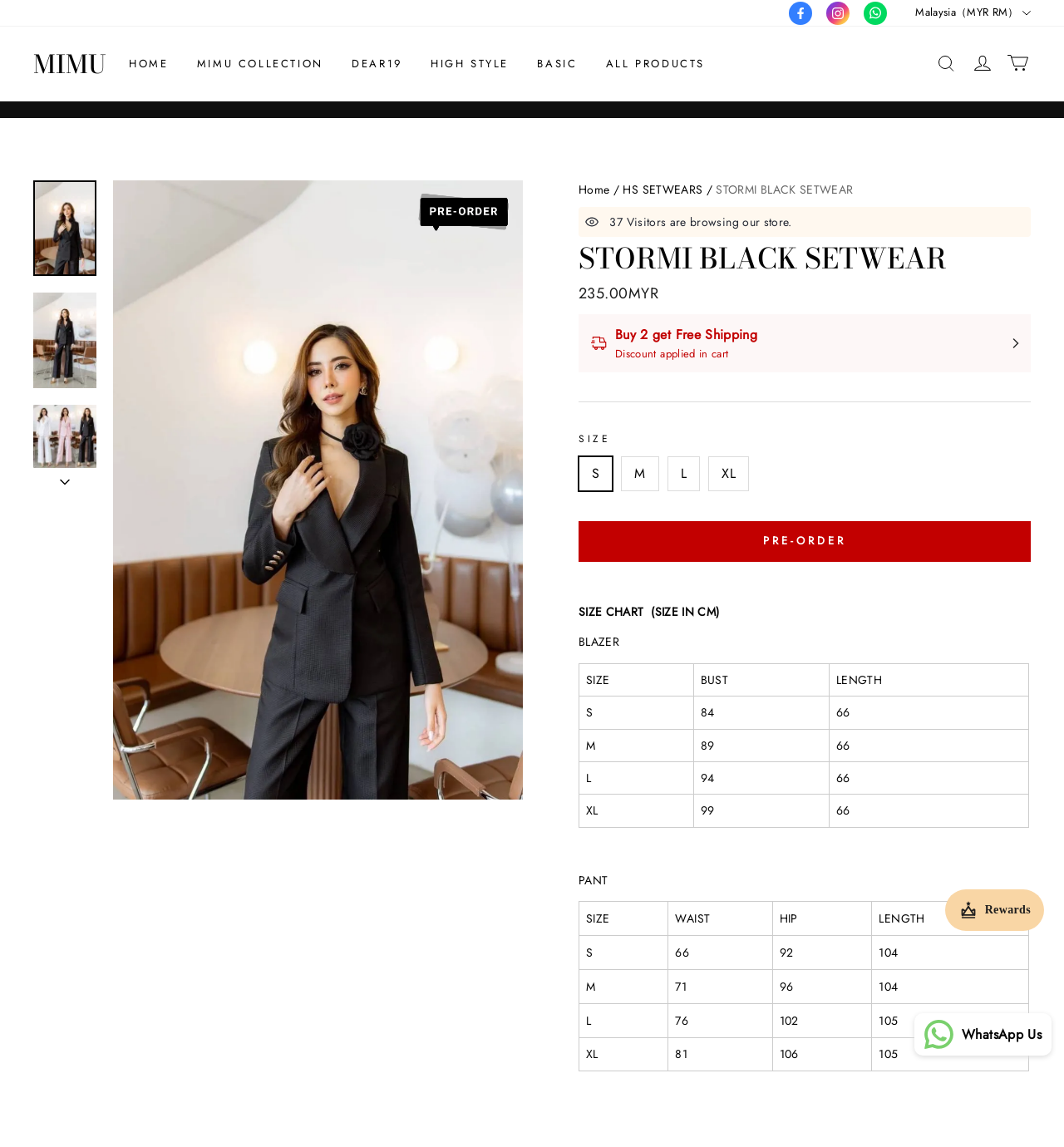Determine the bounding box coordinates of the area to click in order to meet this instruction: "Click the 'Buy' button".

[0.578, 0.283, 0.602, 0.3]